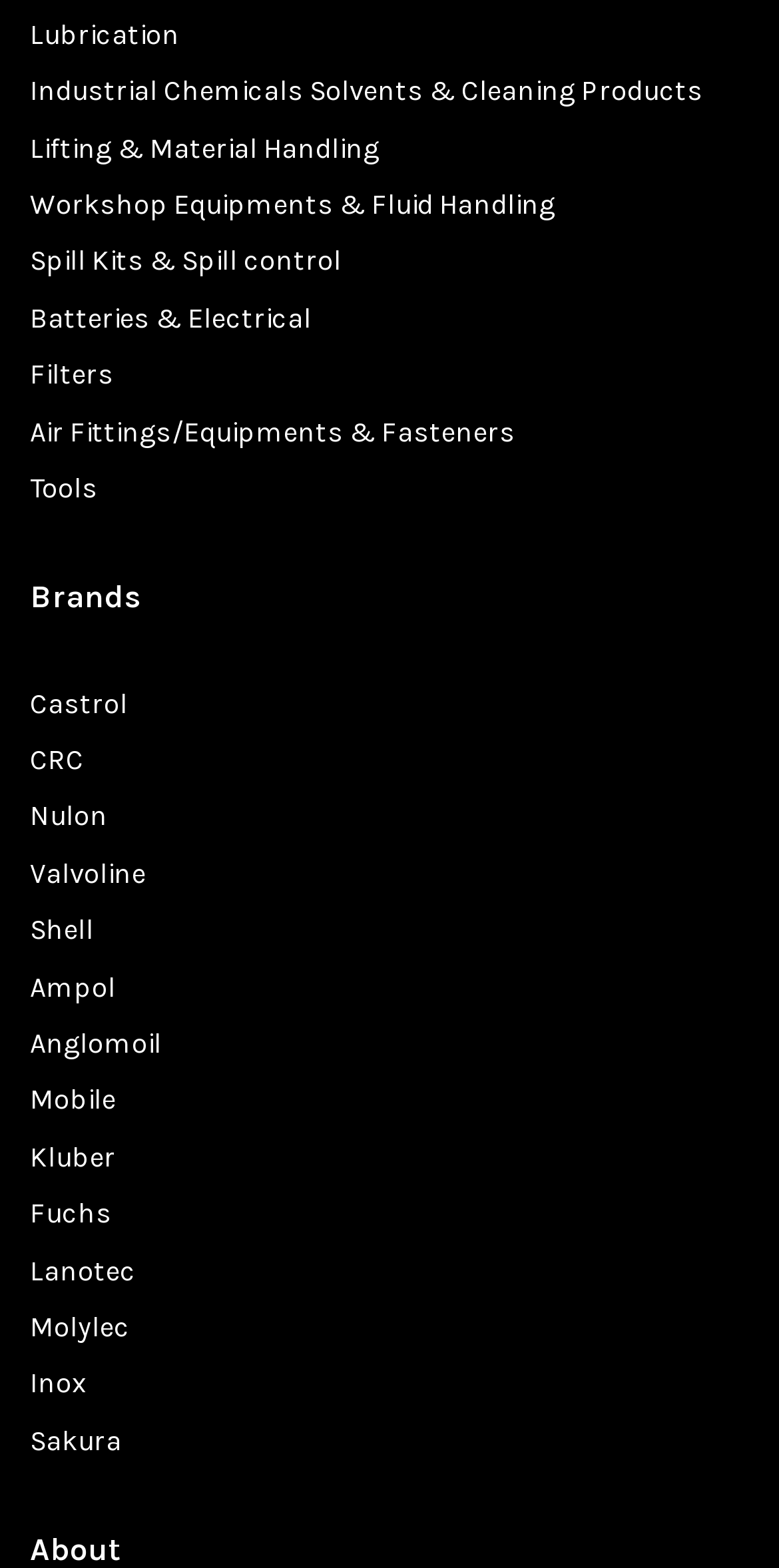Identify the bounding box coordinates for the UI element described as follows: Nulon. Use the format (top-left x, top-left y, bottom-right x, bottom-right y) and ensure all values are floating point numbers between 0 and 1.

[0.038, 0.51, 0.138, 0.532]